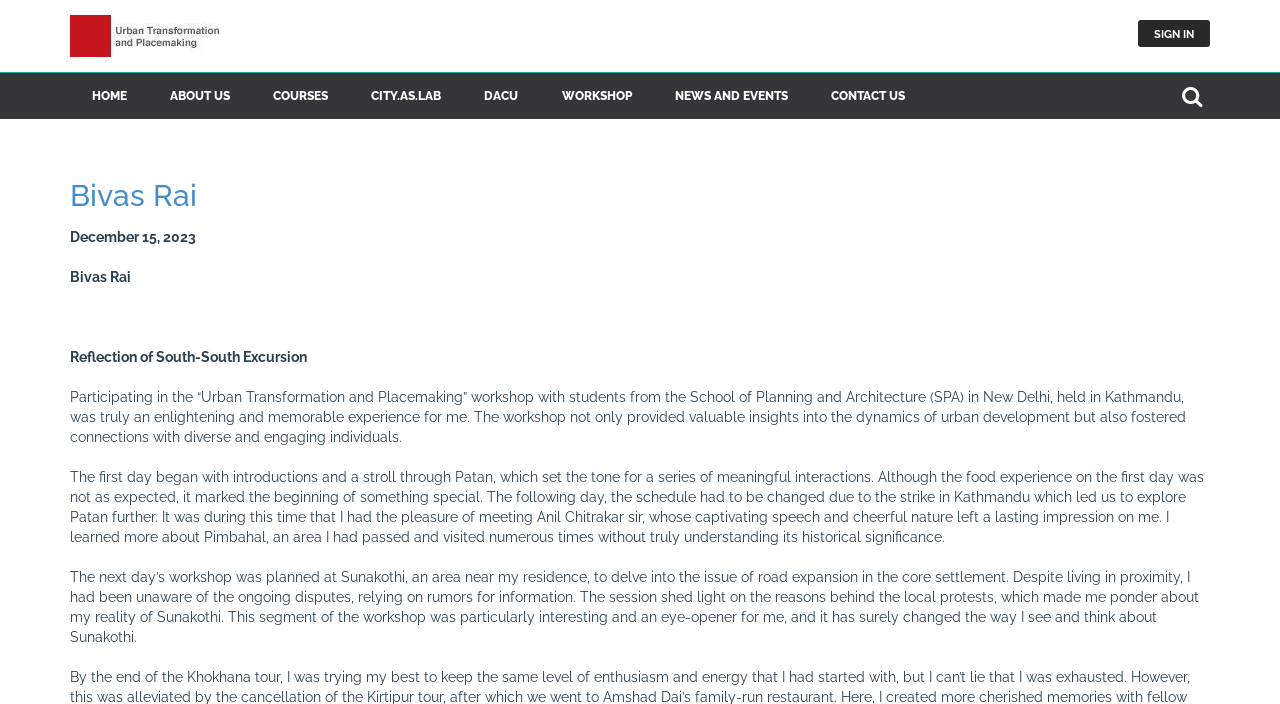Identify the bounding box coordinates for the element you need to click to achieve the following task: "Sign in to the account". Provide the bounding box coordinates as four float numbers between 0 and 1, in the form [left, top, right, bottom].

[0.889, 0.028, 0.945, 0.067]